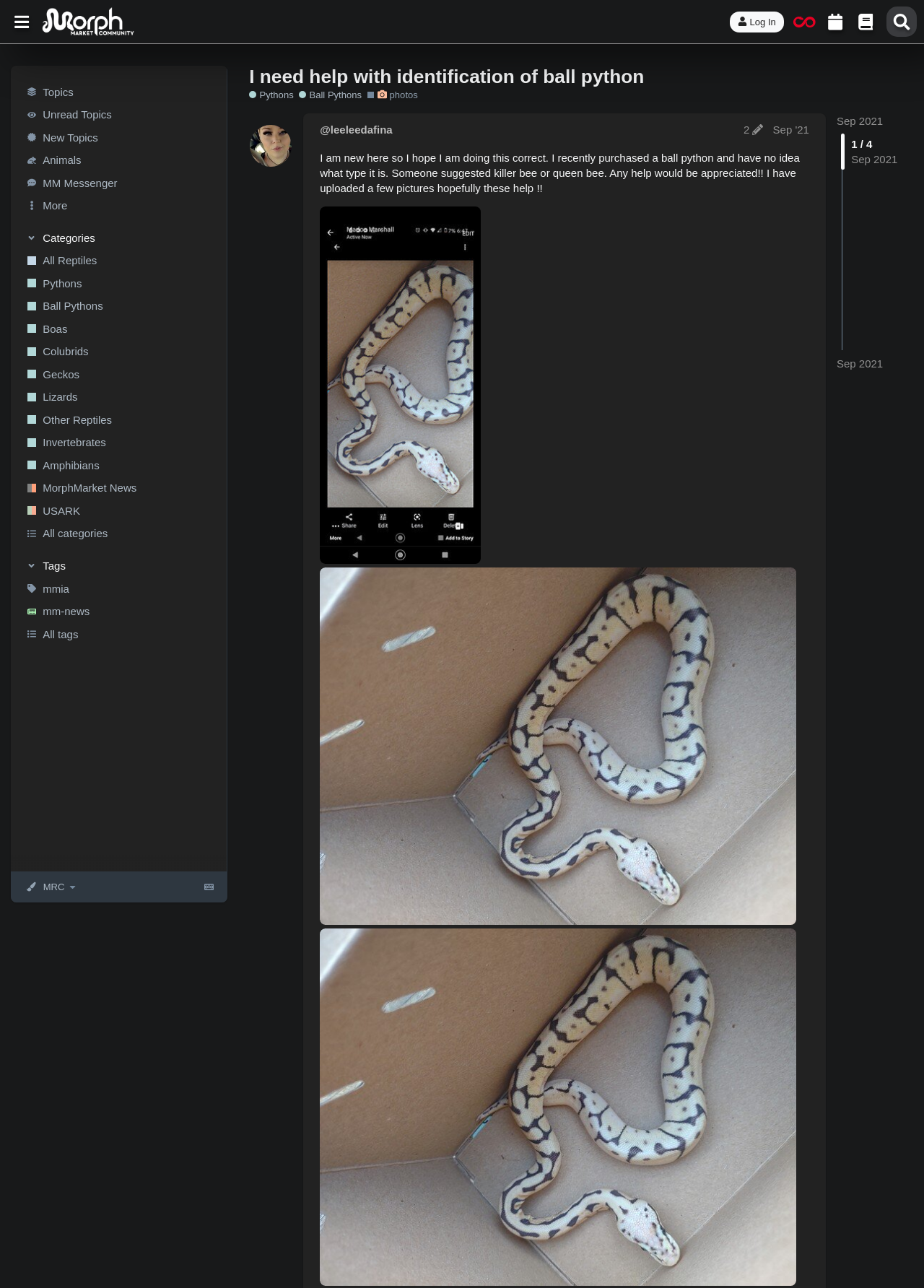What is the suggested type of ball python?
Look at the screenshot and respond with one word or a short phrase.

Killer bee or queen bee